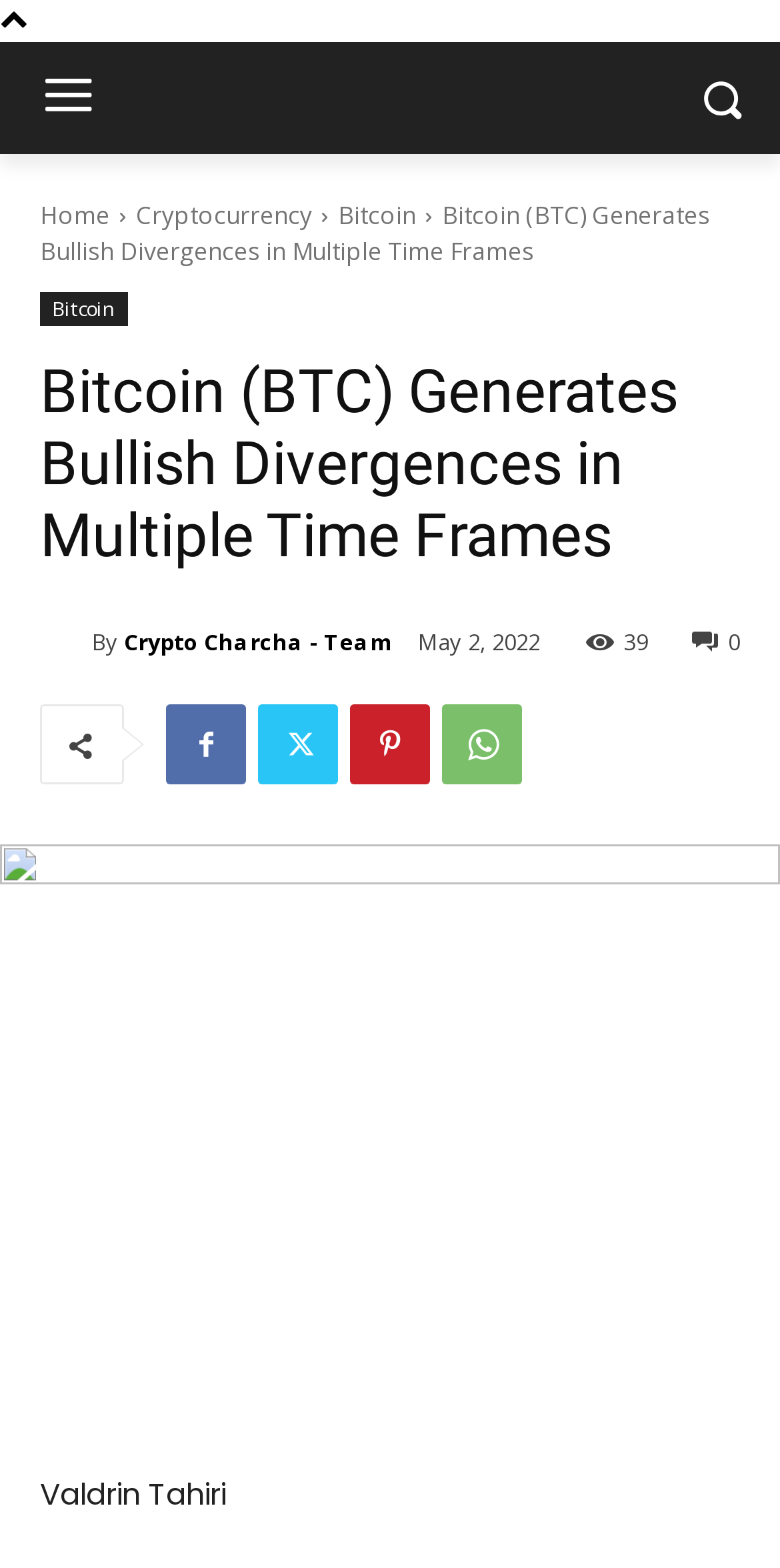Please identify the primary heading on the webpage and return its text.

Bitcoin (BTC) Generates Bullish Divergences in Multiple Time Frames